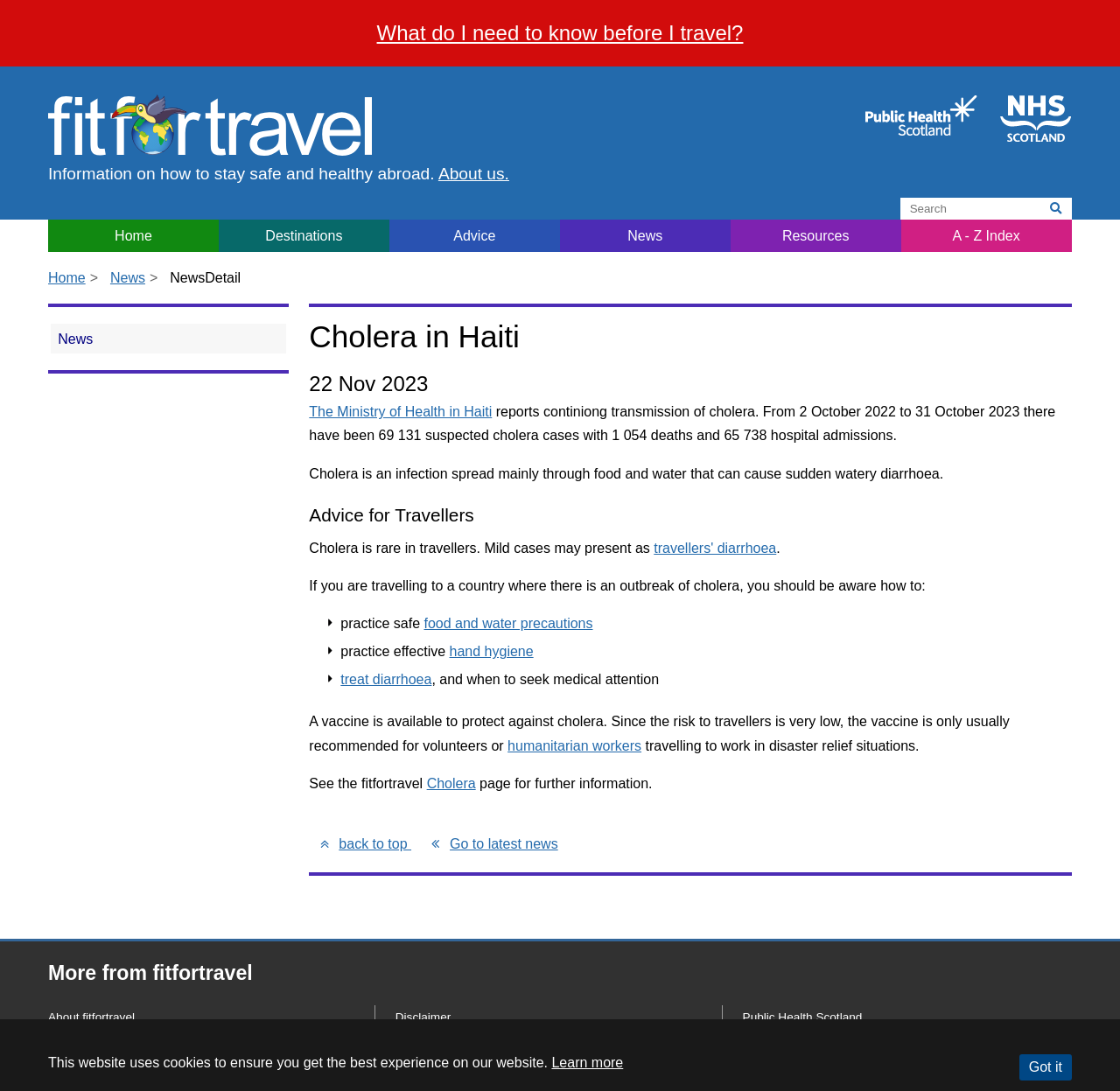Given the element description back to top, predict the bounding box coordinates for the UI element in the webpage screenshot. The format should be (top-left x, top-left y, bottom-right x, bottom-right y), and the values should be between 0 and 1.

[0.276, 0.763, 0.375, 0.784]